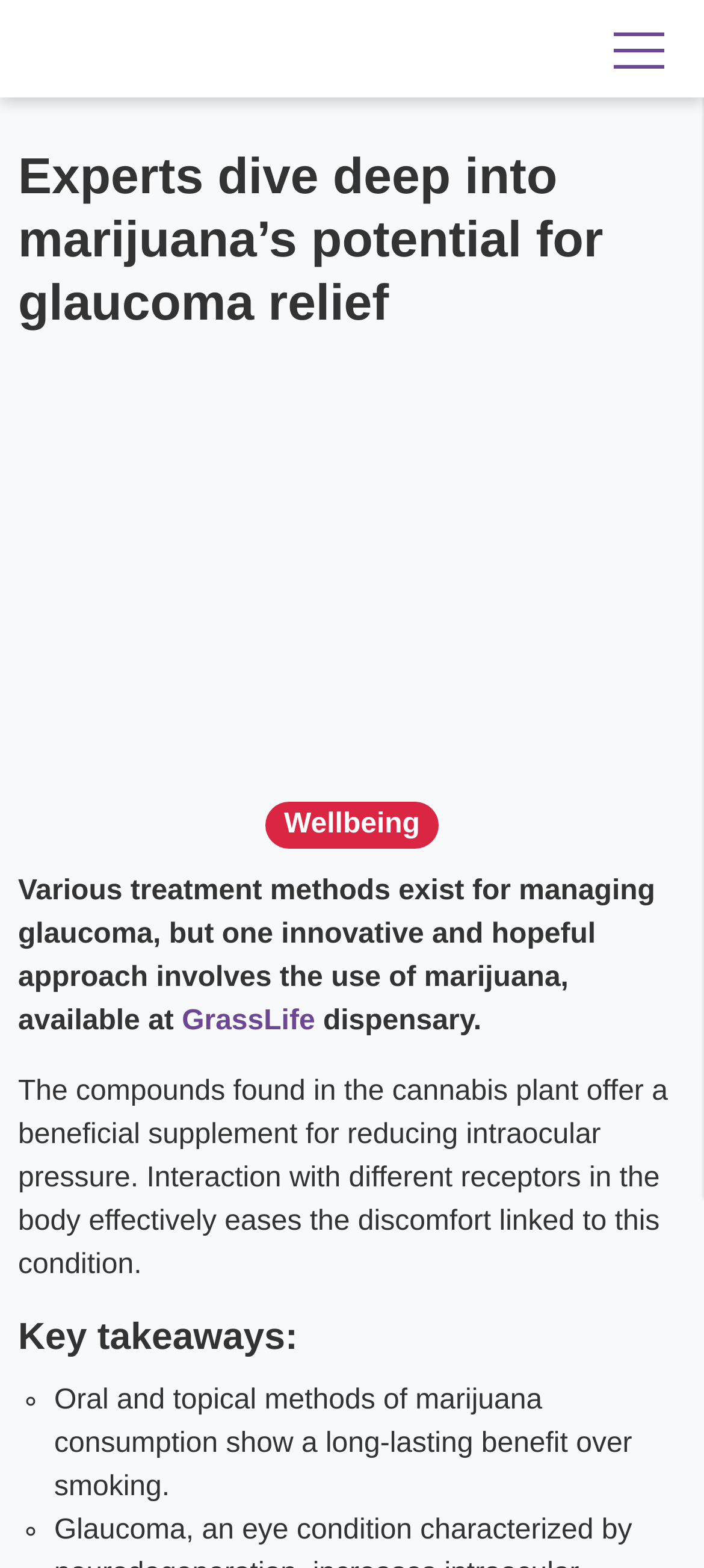What is the name of the website?
Please provide a comprehensive answer based on the visual information in the image.

I determined the name of the website by looking at the root element, which contains the text 'Experts dive deep into marijuana's potential for glaucoma relief - Talented Ladies Club'. The text 'Talented Ladies Club' is also linked, indicating that it is the name of the website.